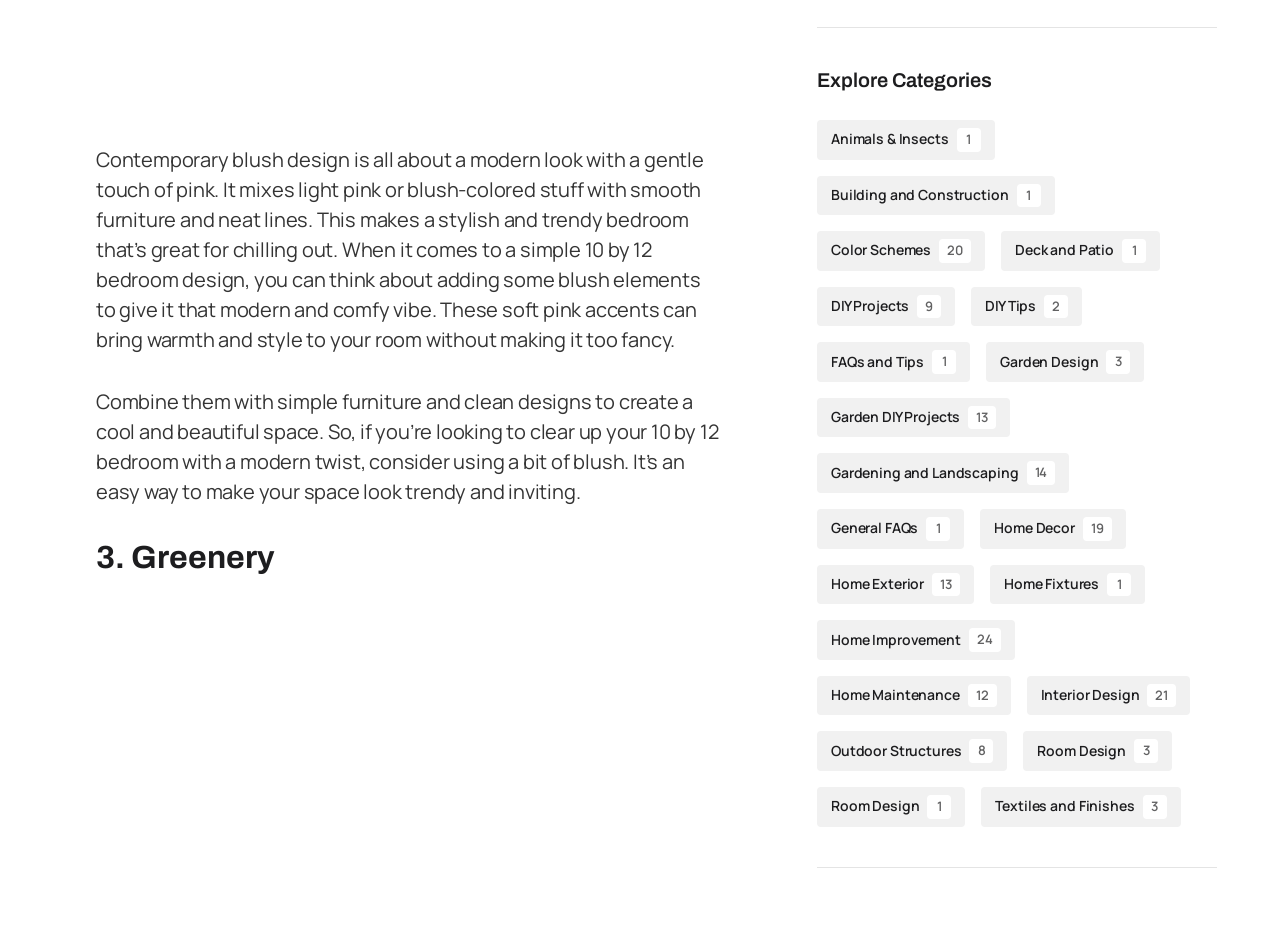What is the third category mentioned in the webpage?
Using the image, provide a concise answer in one word or a short phrase.

Greenery